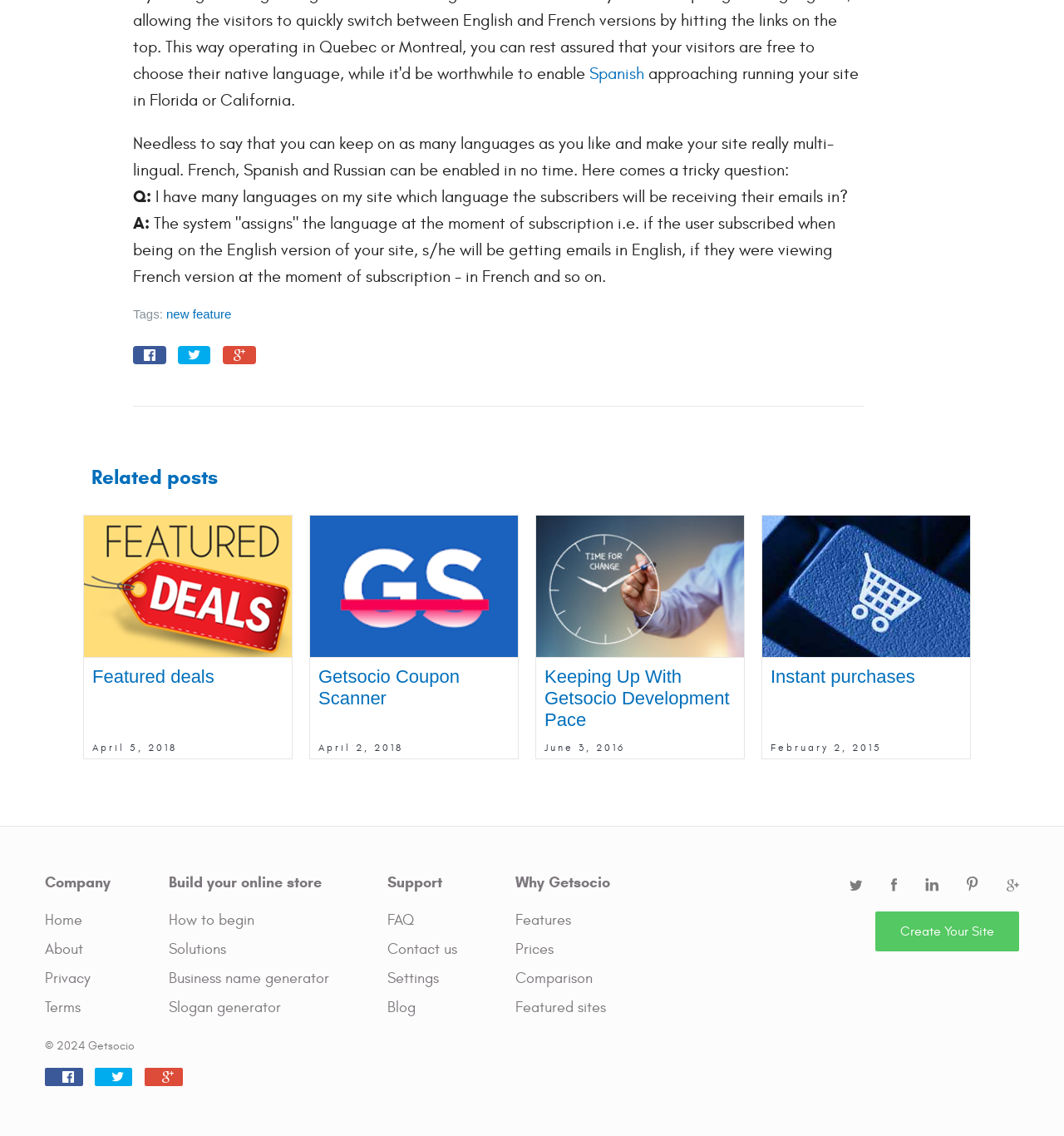Based on the element description "Getsocio Coupon Scanner", predict the bounding box coordinates of the UI element.

[0.299, 0.586, 0.432, 0.624]